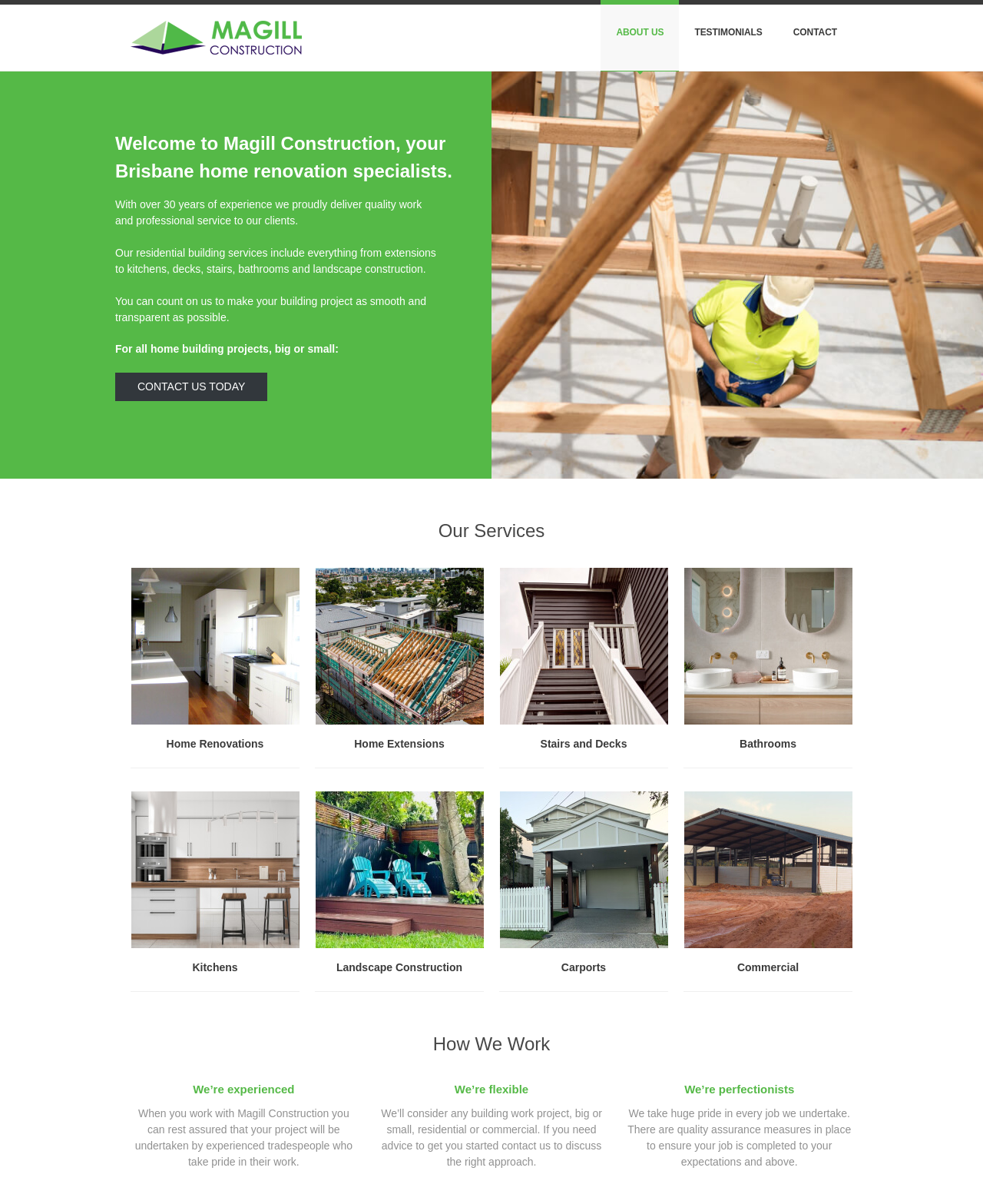Provide a one-word or brief phrase answer to the question:
What is the last service listed under 'Our Services'?

Commercial